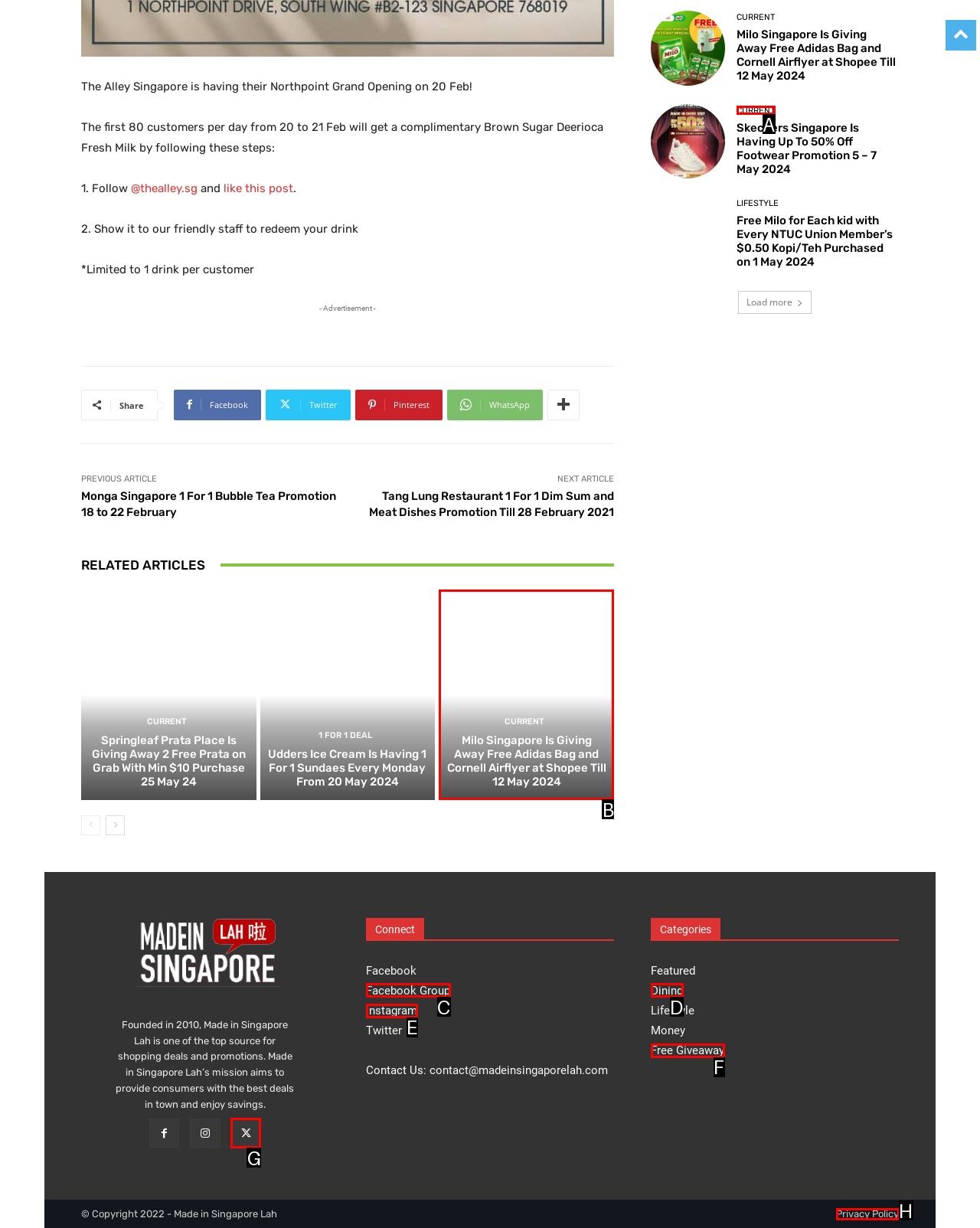Using the provided description: Data Science Central, select the most fitting option and return its letter directly from the choices.

None